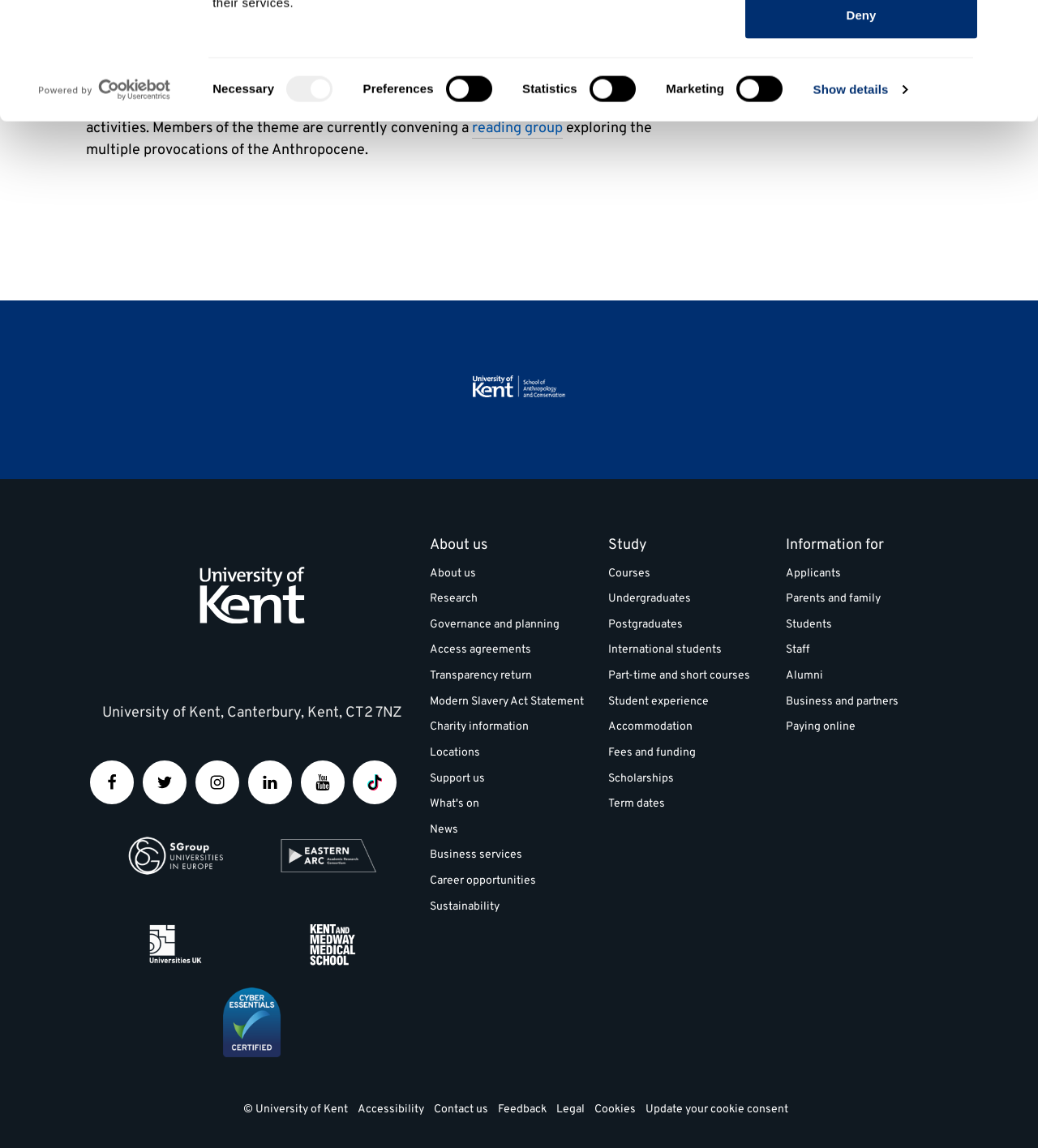Bounding box coordinates are specified in the format (top-left x, top-left y, bottom-right x, bottom-right y). All values are floating point numbers bounded between 0 and 1. Please provide the bounding box coordinate of the region this sentence describes: Modern Slavery Act Statement

[0.414, 0.604, 0.563, 0.618]